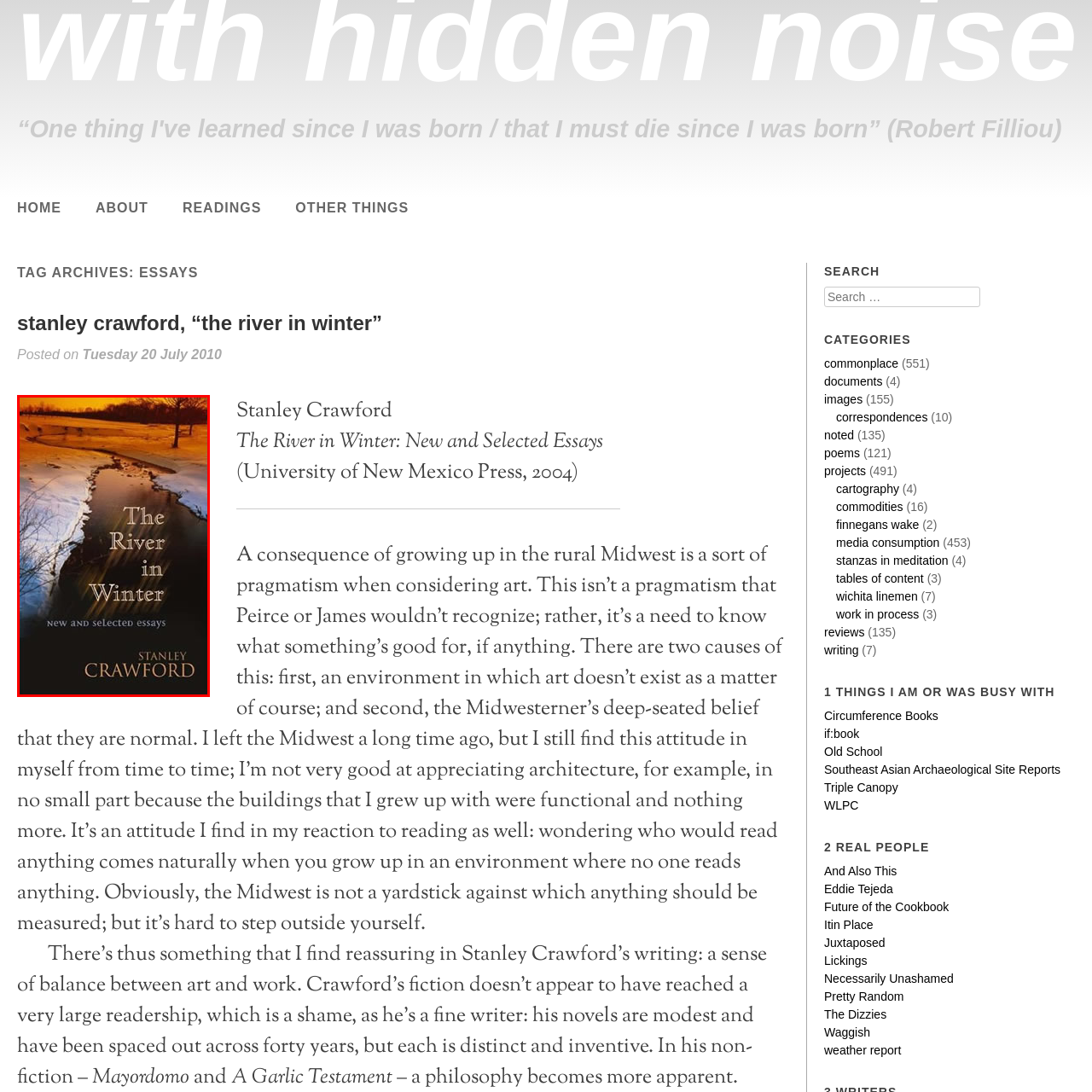Examine the content inside the red bounding box and offer a comprehensive answer to the following question using the details from the image: What is the author's name?

The author's name, 'STANLEY CRAWFORD', is featured at the bottom of the book cover in a bold font, providing a striking contrast to the serene landscape above.